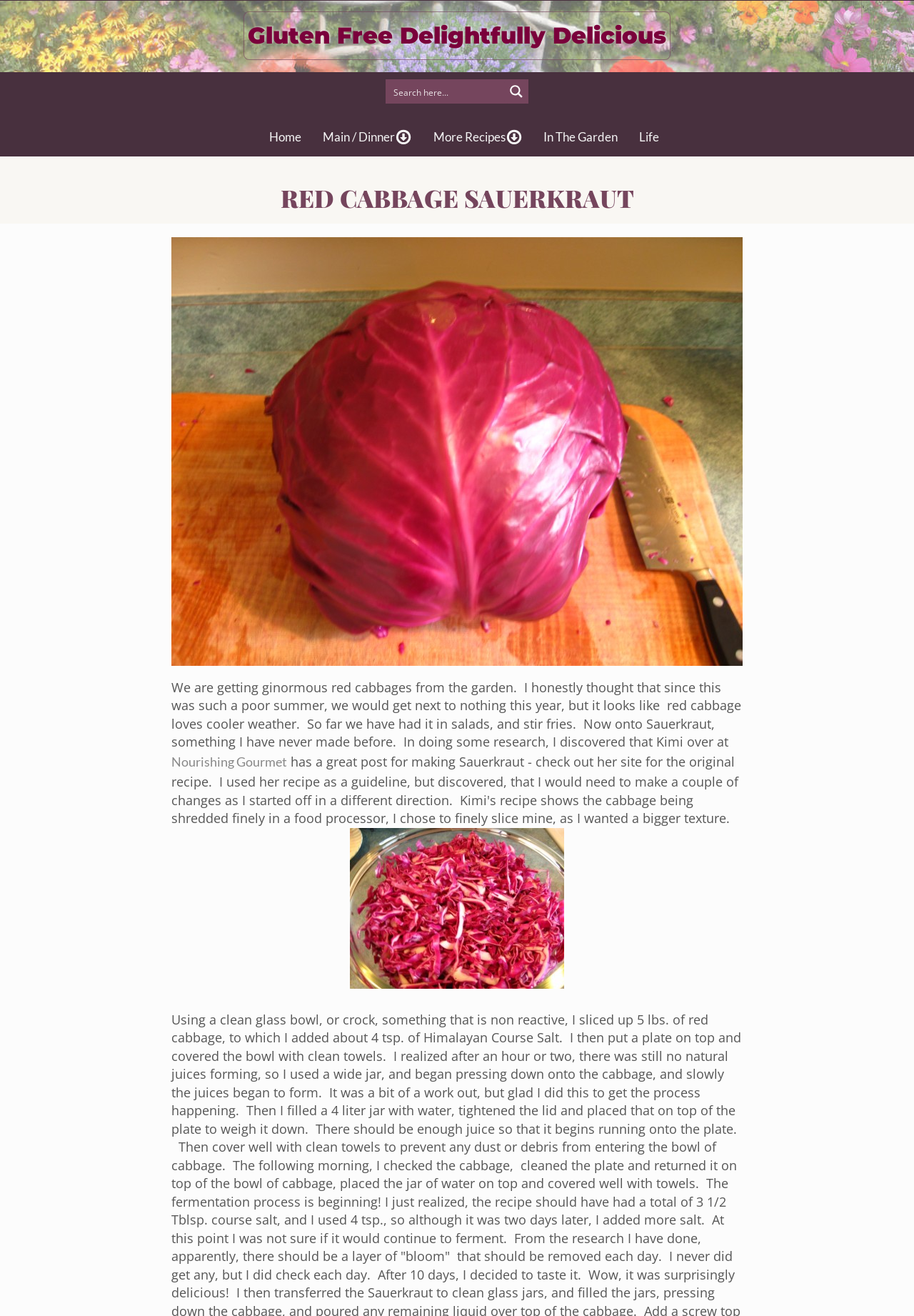Provide your answer in one word or a succinct phrase for the question: 
What is the author's experience with making sauerkraut?

Never made before